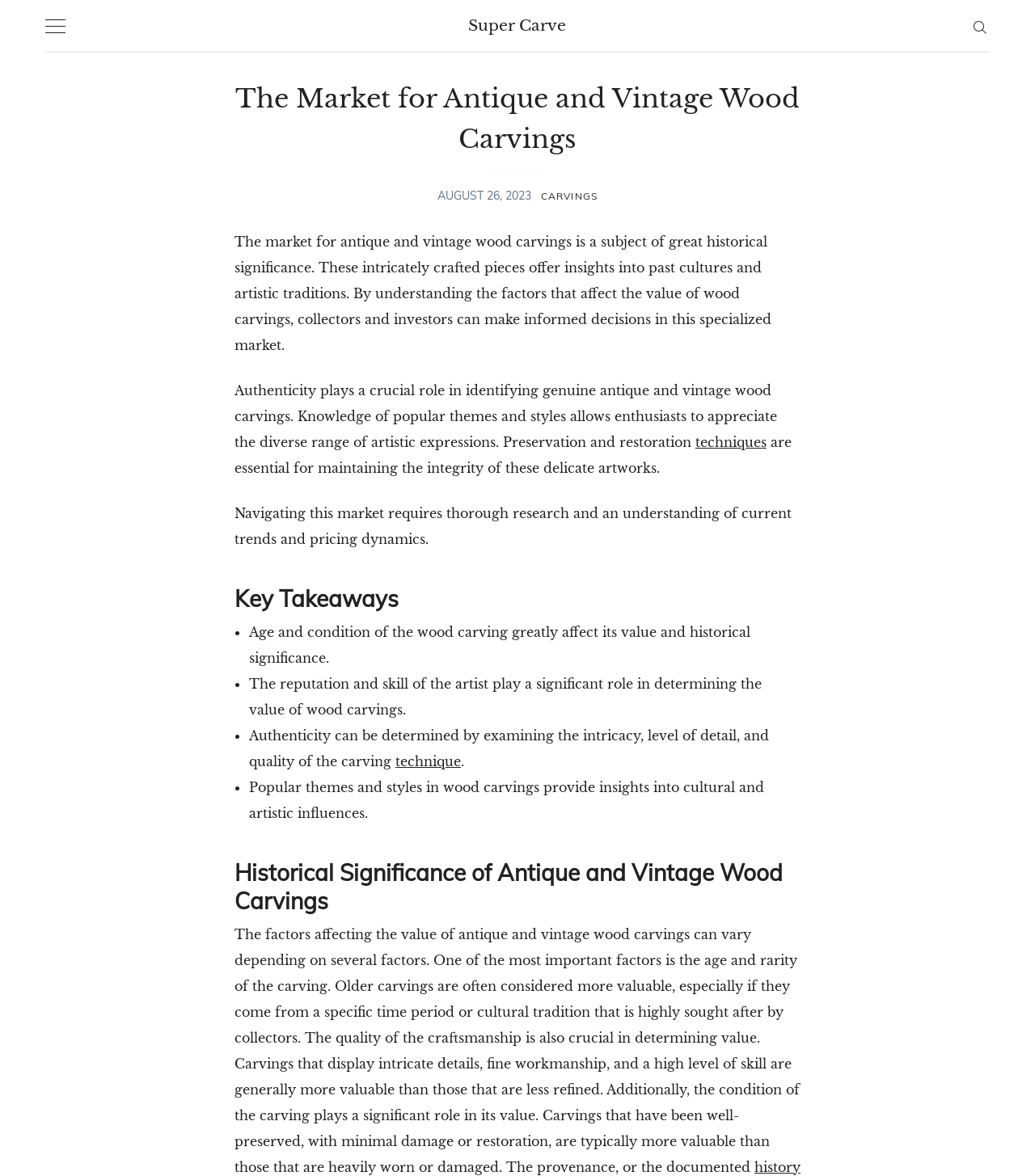Give a concise answer using one word or a phrase to the following question:
What is essential for maintaining the integrity of antique and vintage wood carvings?

Preservation and restoration techniques